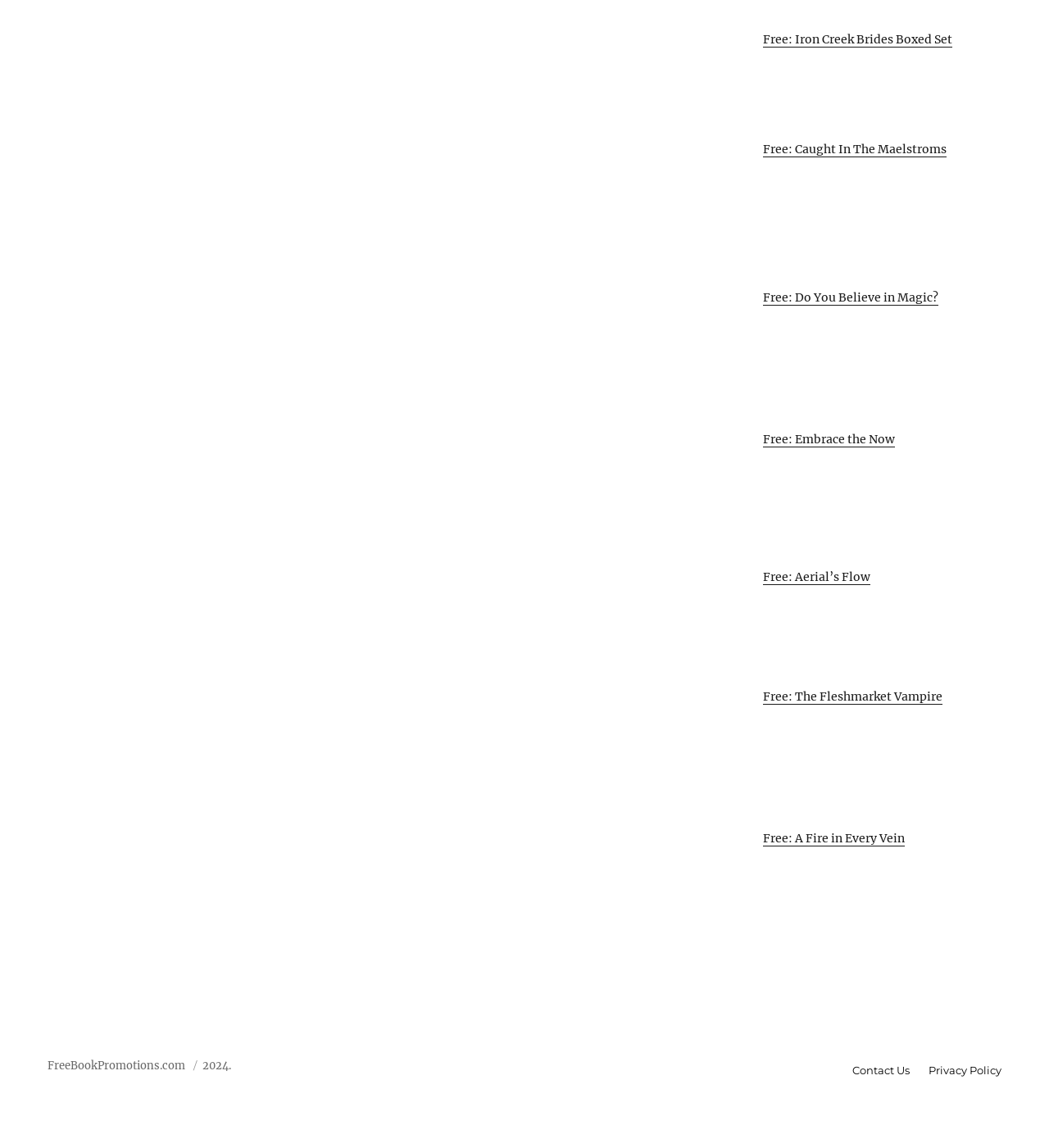Identify the bounding box coordinates for the element that needs to be clicked to fulfill this instruction: "download A Fire in Every Vein". Provide the coordinates in the format of four float numbers between 0 and 1: [left, top, right, bottom].

[0.727, 0.724, 0.955, 0.836]